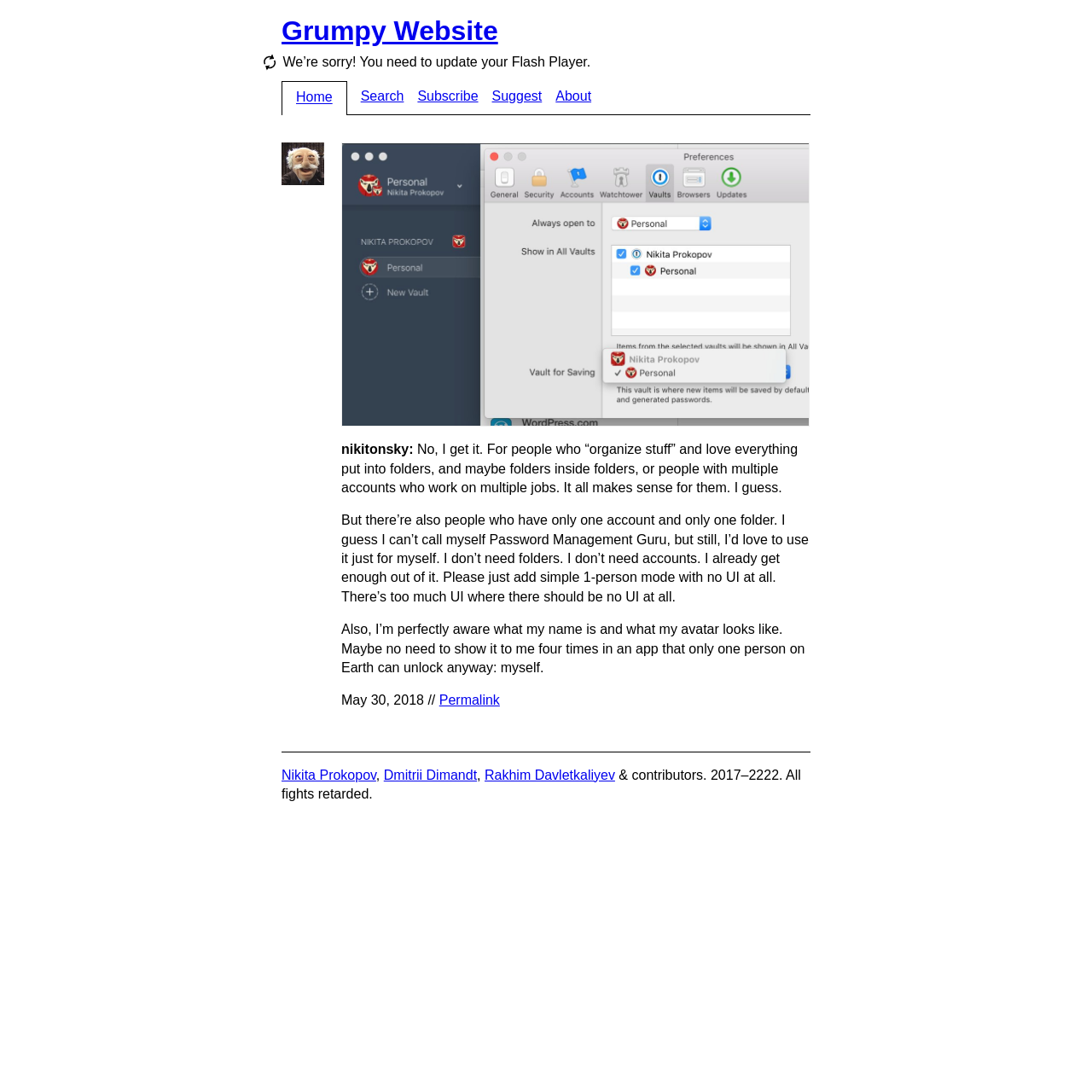Pinpoint the bounding box coordinates of the area that should be clicked to complete the following instruction: "Click on the 'Permalink' link". The coordinates must be given as four float numbers between 0 and 1, i.e., [left, top, right, bottom].

[0.402, 0.635, 0.458, 0.648]